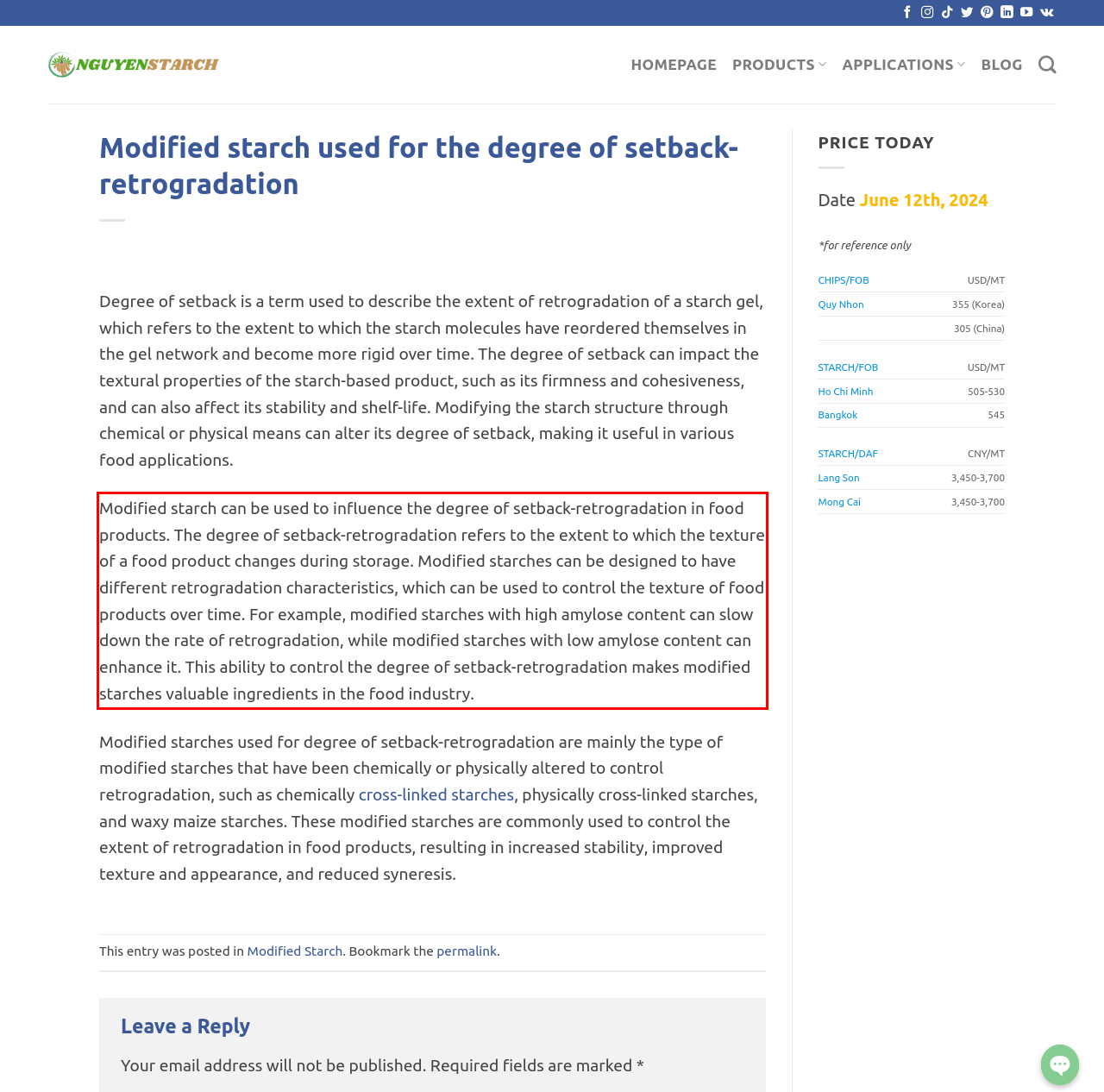Please look at the screenshot provided and find the red bounding box. Extract the text content contained within this bounding box.

Modified starch can be used to influence the degree of setback-retrogradation in food products. The degree of setback-retrogradation refers to the extent to which the texture of a food product changes during storage. Modified starches can be designed to have different retrogradation characteristics, which can be used to control the texture of food products over time. For example, modified starches with high amylose content can slow down the rate of retrogradation, while modified starches with low amylose content can enhance it. This ability to control the degree of setback-retrogradation makes modified starches valuable ingredients in the food industry.